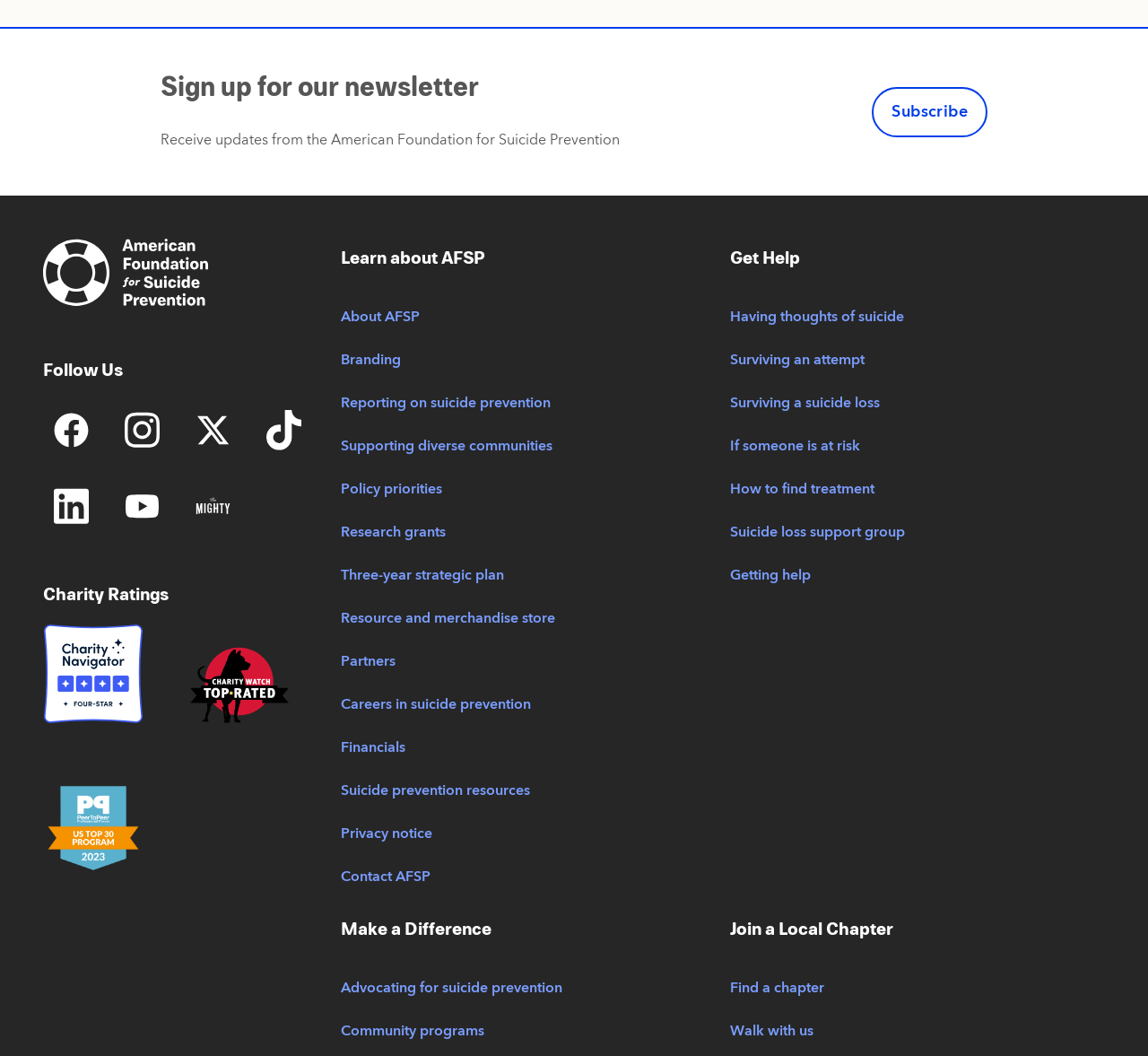Please find the bounding box coordinates of the element that must be clicked to perform the given instruction: "Get help if someone is at risk". The coordinates should be four float numbers from 0 to 1, i.e., [left, top, right, bottom].

[0.636, 0.399, 0.749, 0.44]